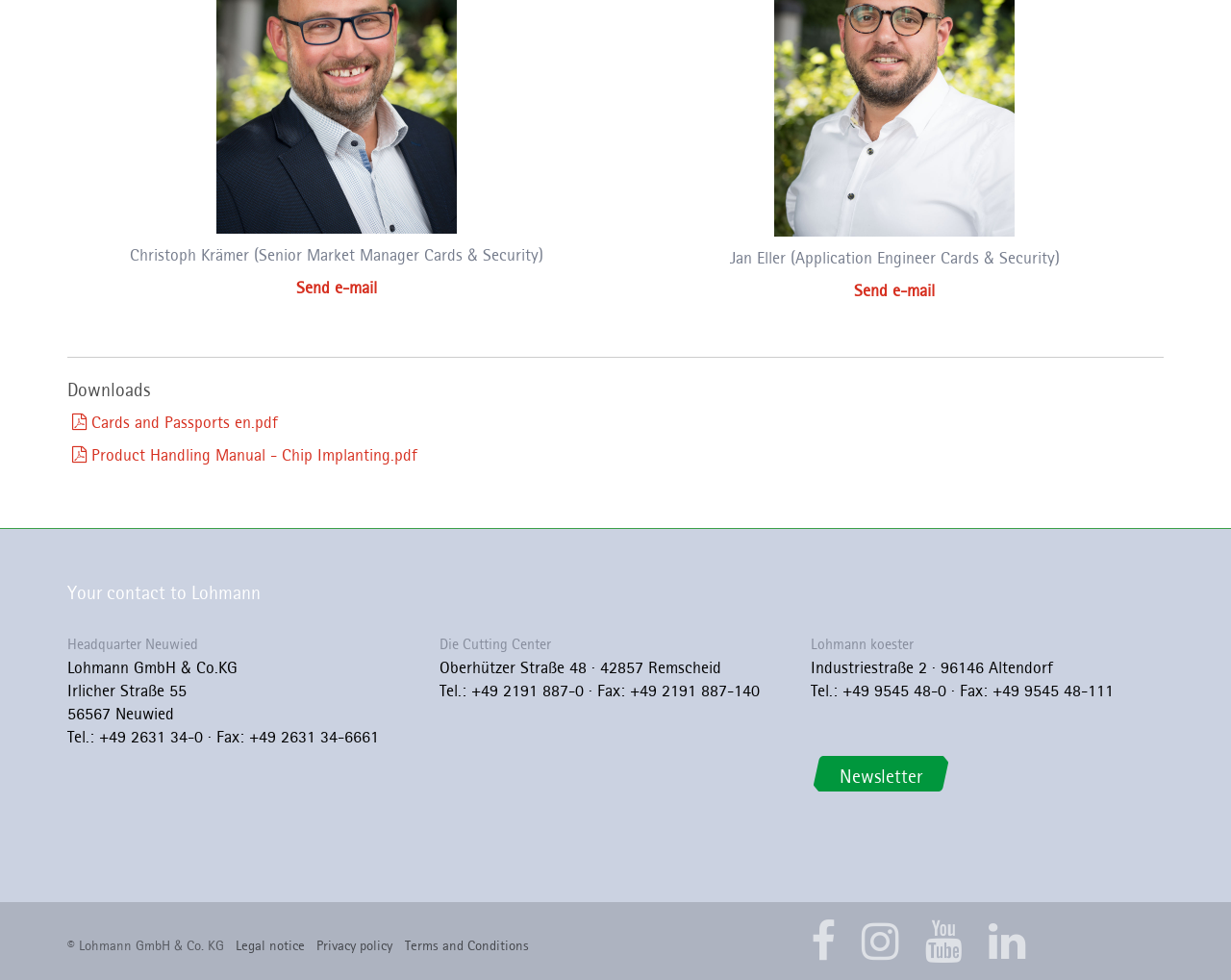Find the bounding box coordinates of the element's region that should be clicked in order to follow the given instruction: "Read the legal notice". The coordinates should consist of four float numbers between 0 and 1, i.e., [left, top, right, bottom].

[0.192, 0.953, 0.248, 0.977]